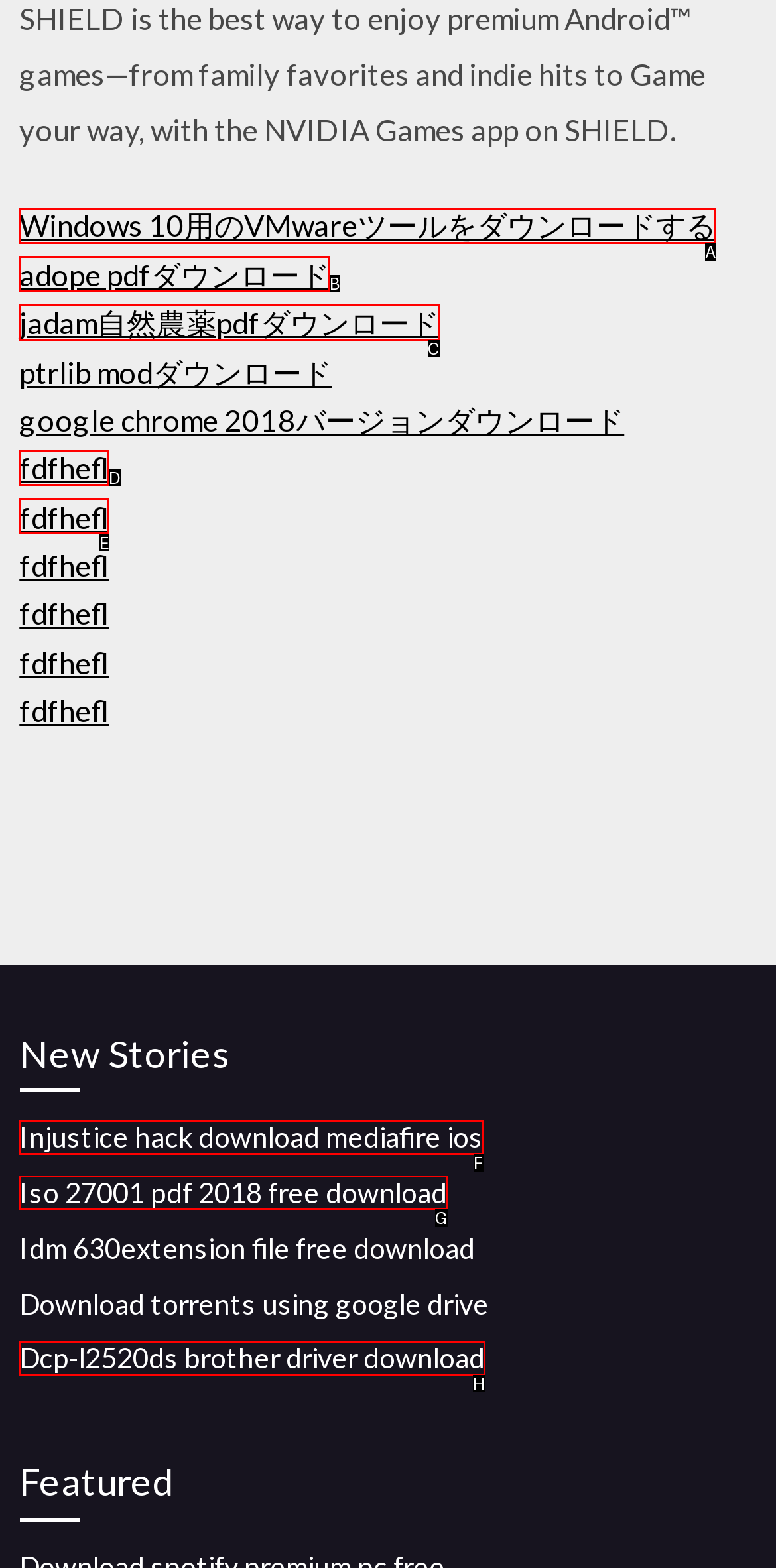Choose the option that matches the following description: alt="CineSavant"
Answer with the letter of the correct option.

None